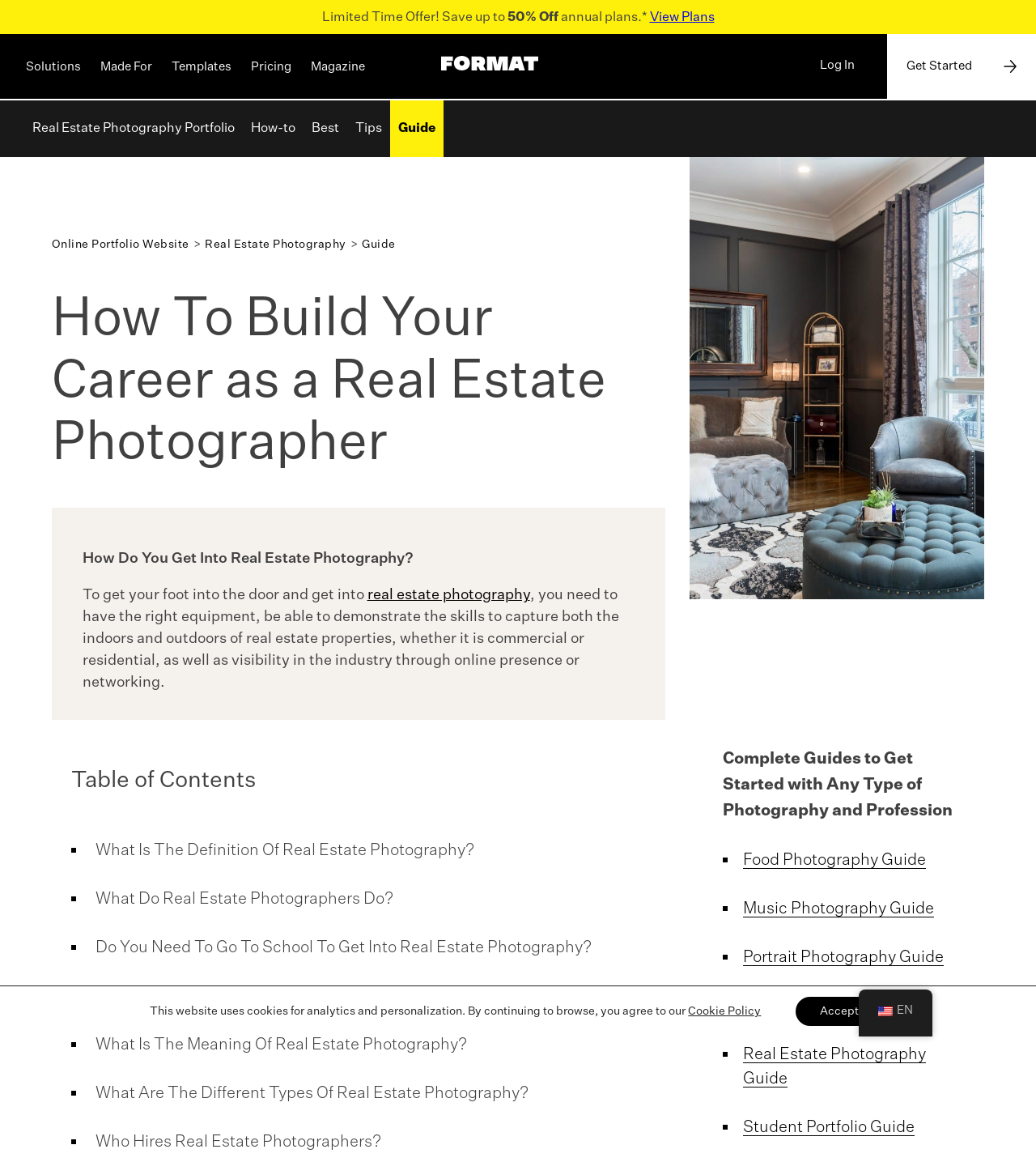Refer to the image and provide an in-depth answer to the question: 
What is the limited time offer for?

The limited time offer is mentioned at the top of the webpage, which is 50% off annual plans. This is indicated by the text 'Limited Time Offer! Save up to 50% Off annual plans.*'.